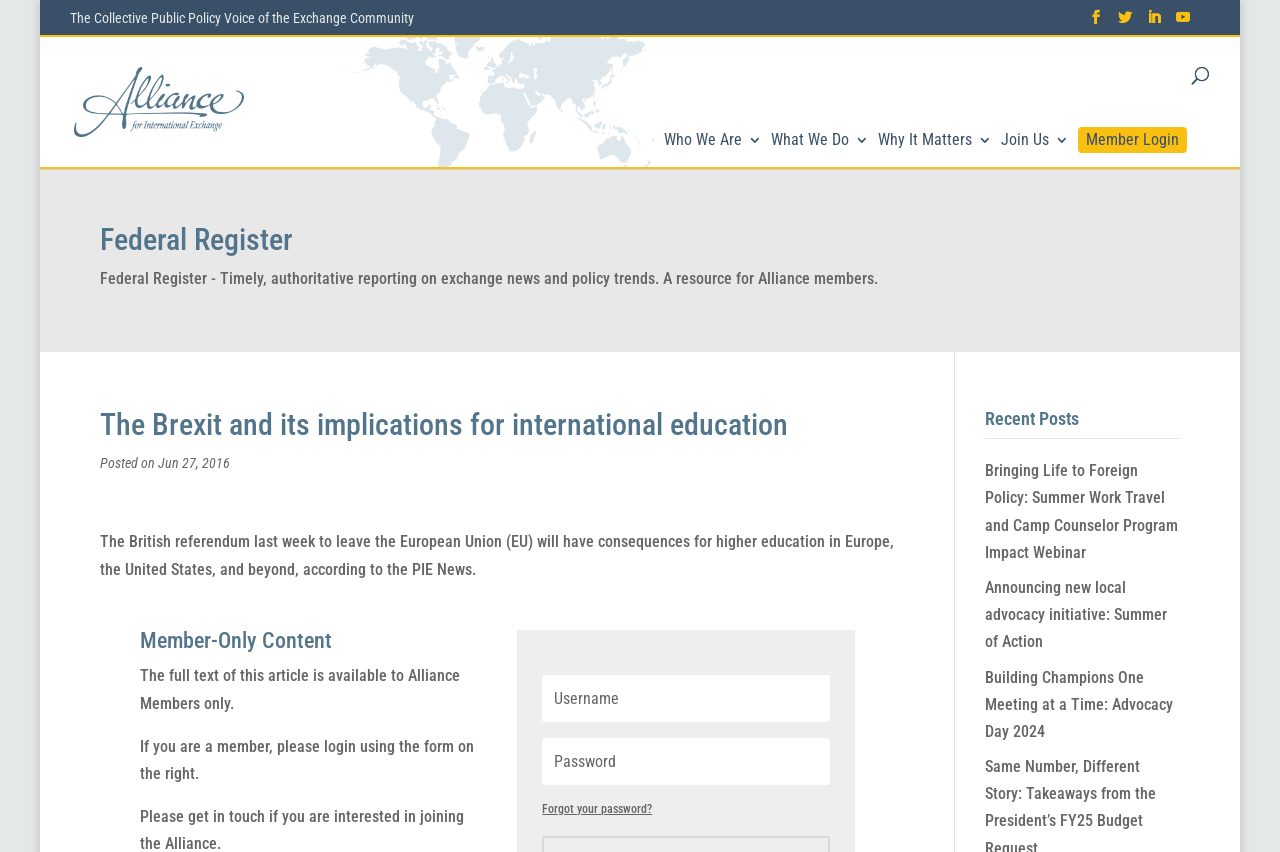Determine the bounding box coordinates for the area that should be clicked to carry out the following instruction: "Visit the Alliance for International Exchange homepage".

[0.058, 0.107, 0.246, 0.129]